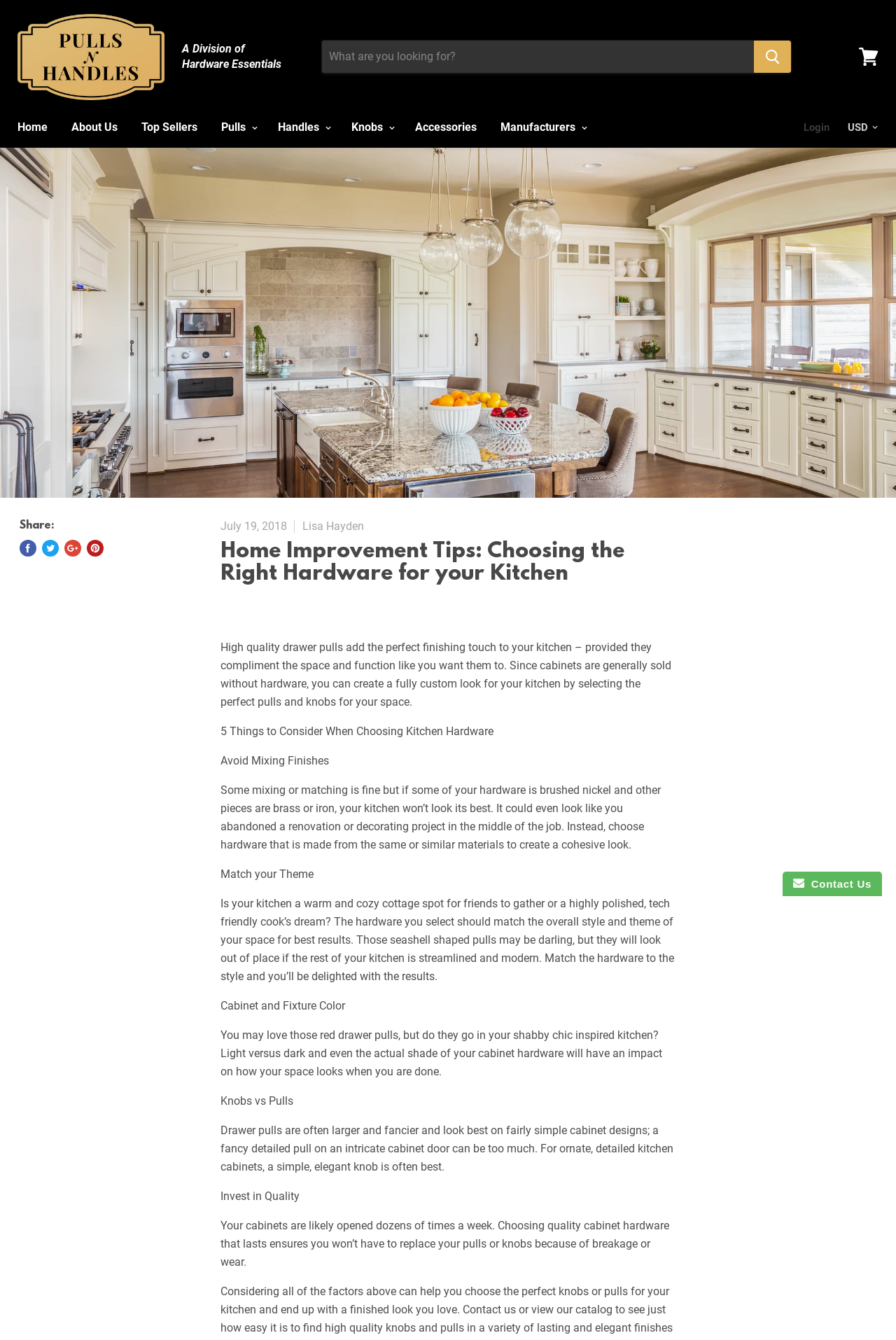Answer the question using only a single word or phrase: 
Who is the author of the article?

Lisa Hayden